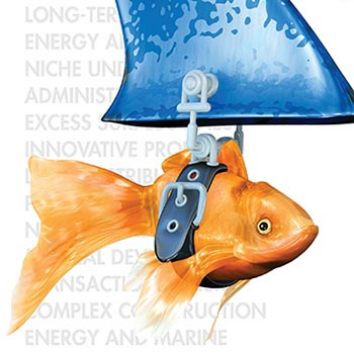Provide your answer in one word or a succinct phrase for the question: 
What themes are suggested by the text elements in the background?

Energy, sustainability, and marine life